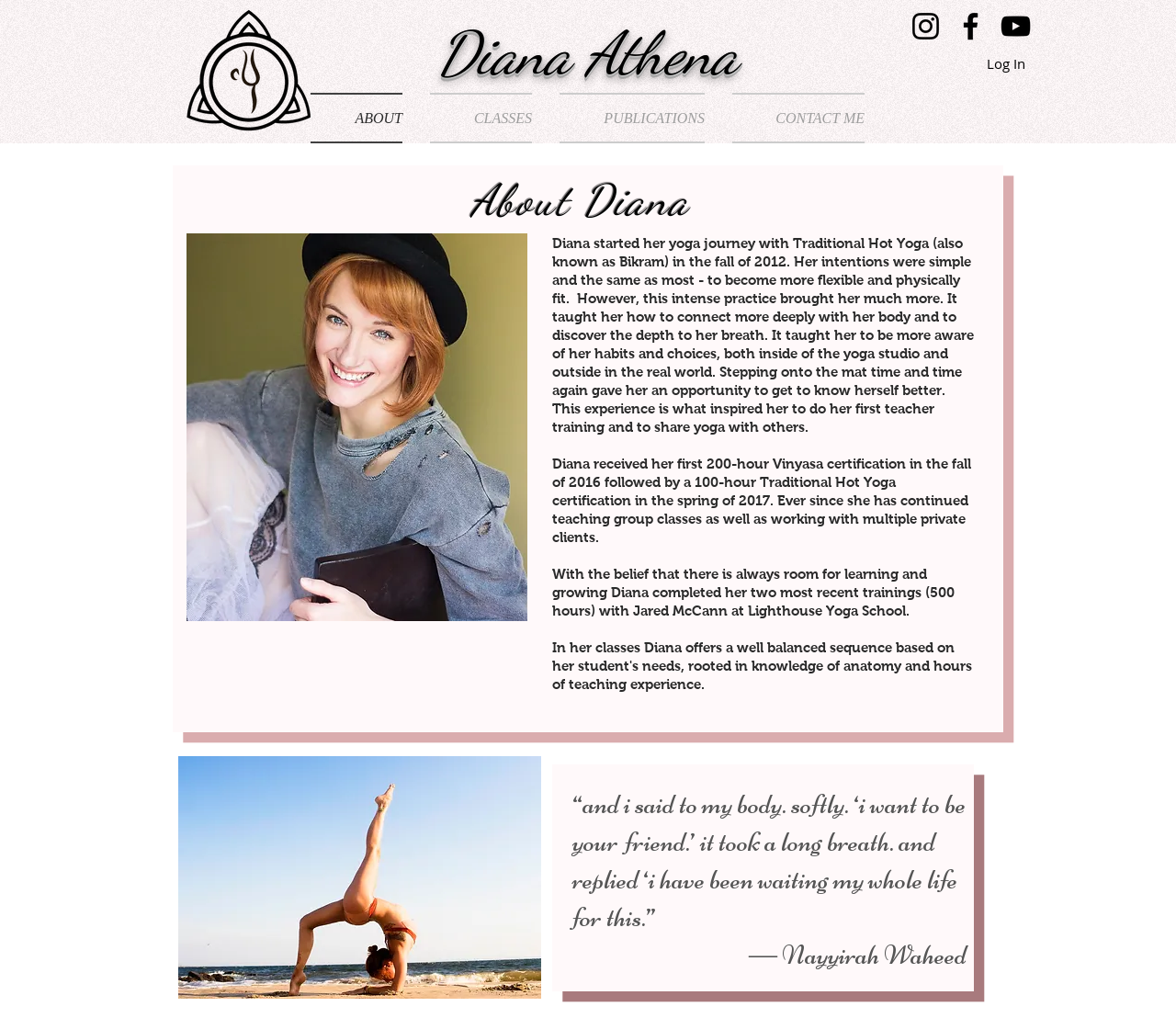Indicate the bounding box coordinates of the element that needs to be clicked to satisfy the following instruction: "Explore Sri Lanka". The coordinates should be four float numbers between 0 and 1, i.e., [left, top, right, bottom].

None